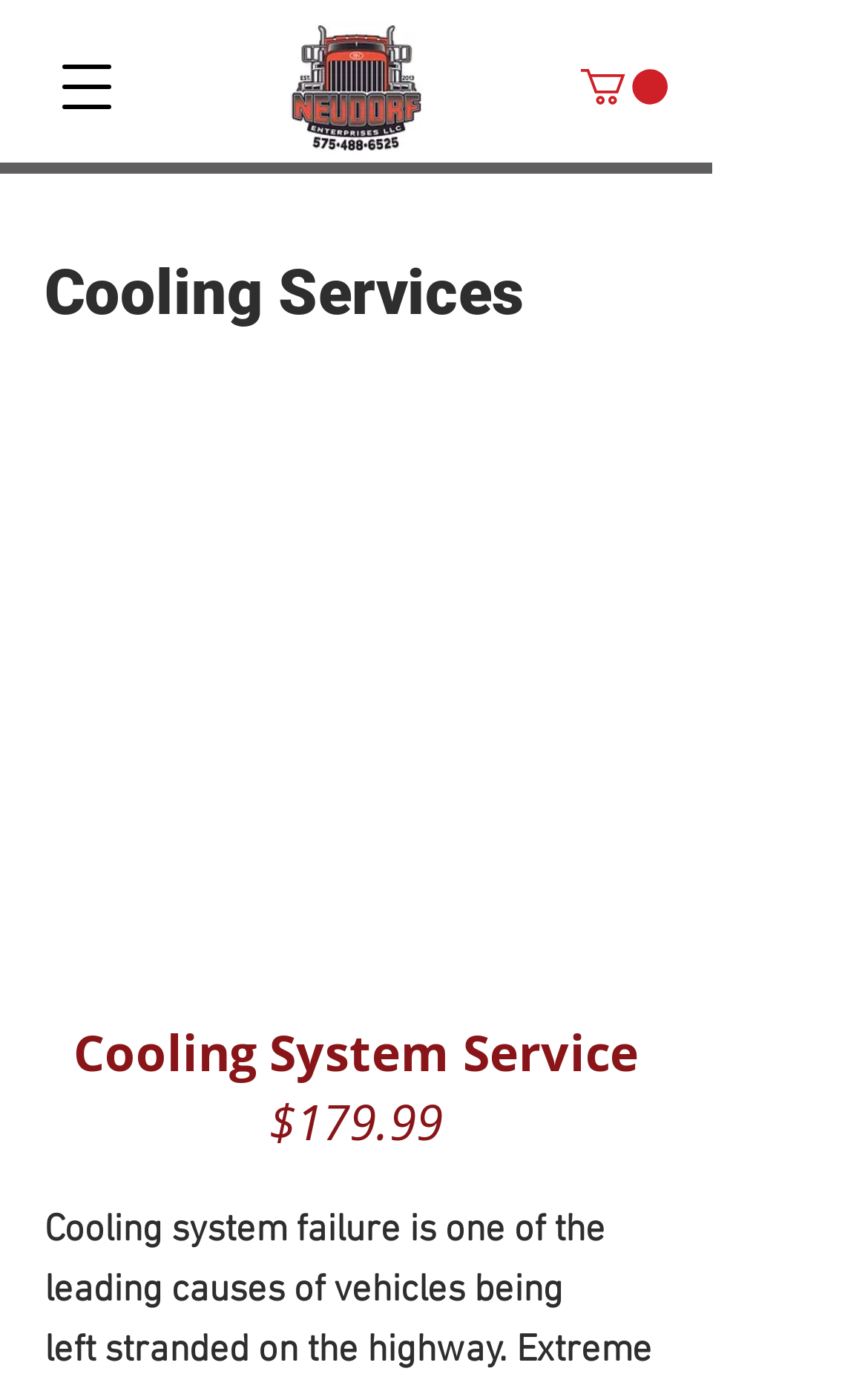What is the main service provided by the company?
Using the image provided, answer with just one word or phrase.

Cooling Services